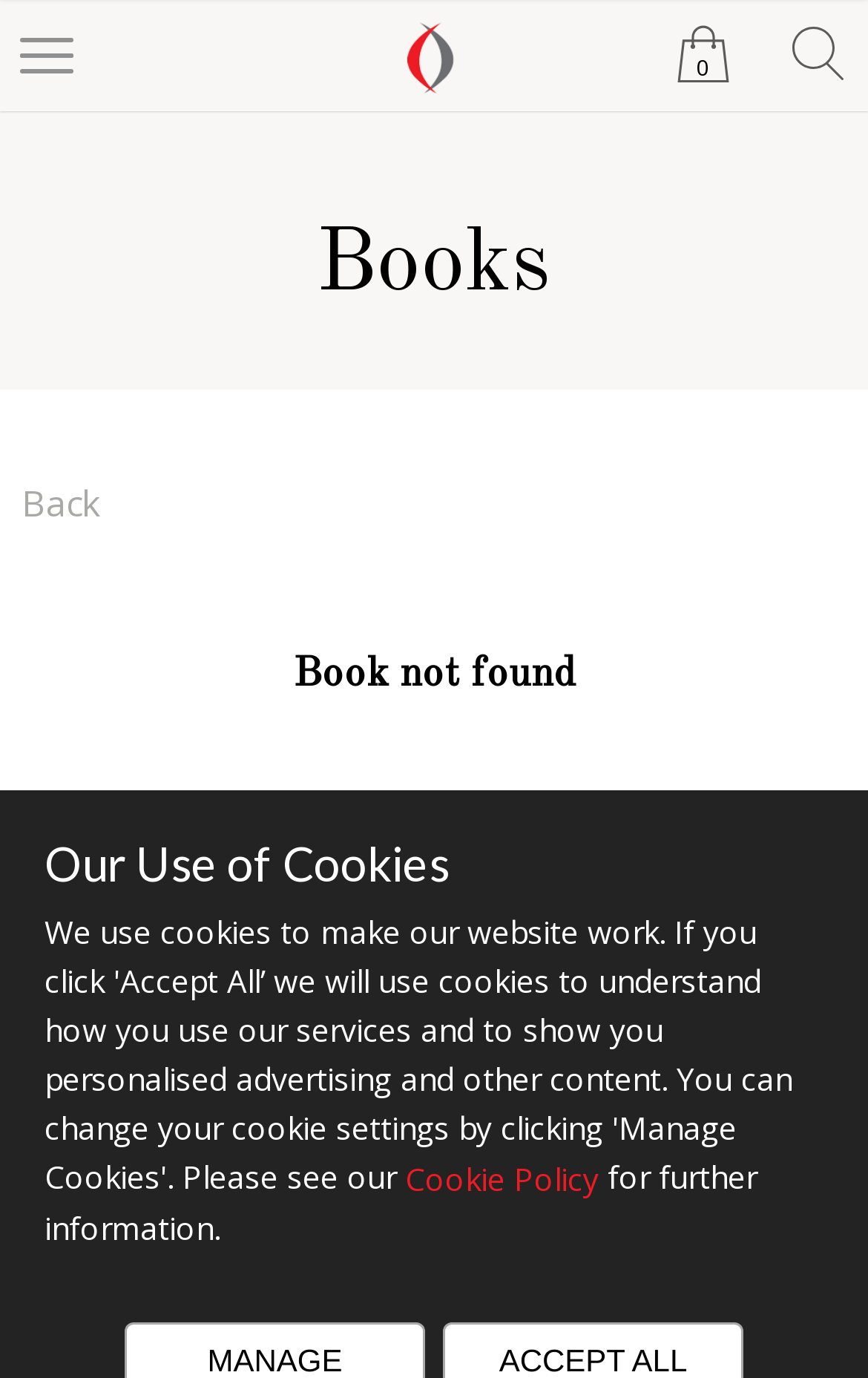What is the category of the book?
Refer to the image and give a detailed response to the question.

Unfortunately, the category of the book is not specified on this webpage, as the 'Category:' field in the meta description is empty.